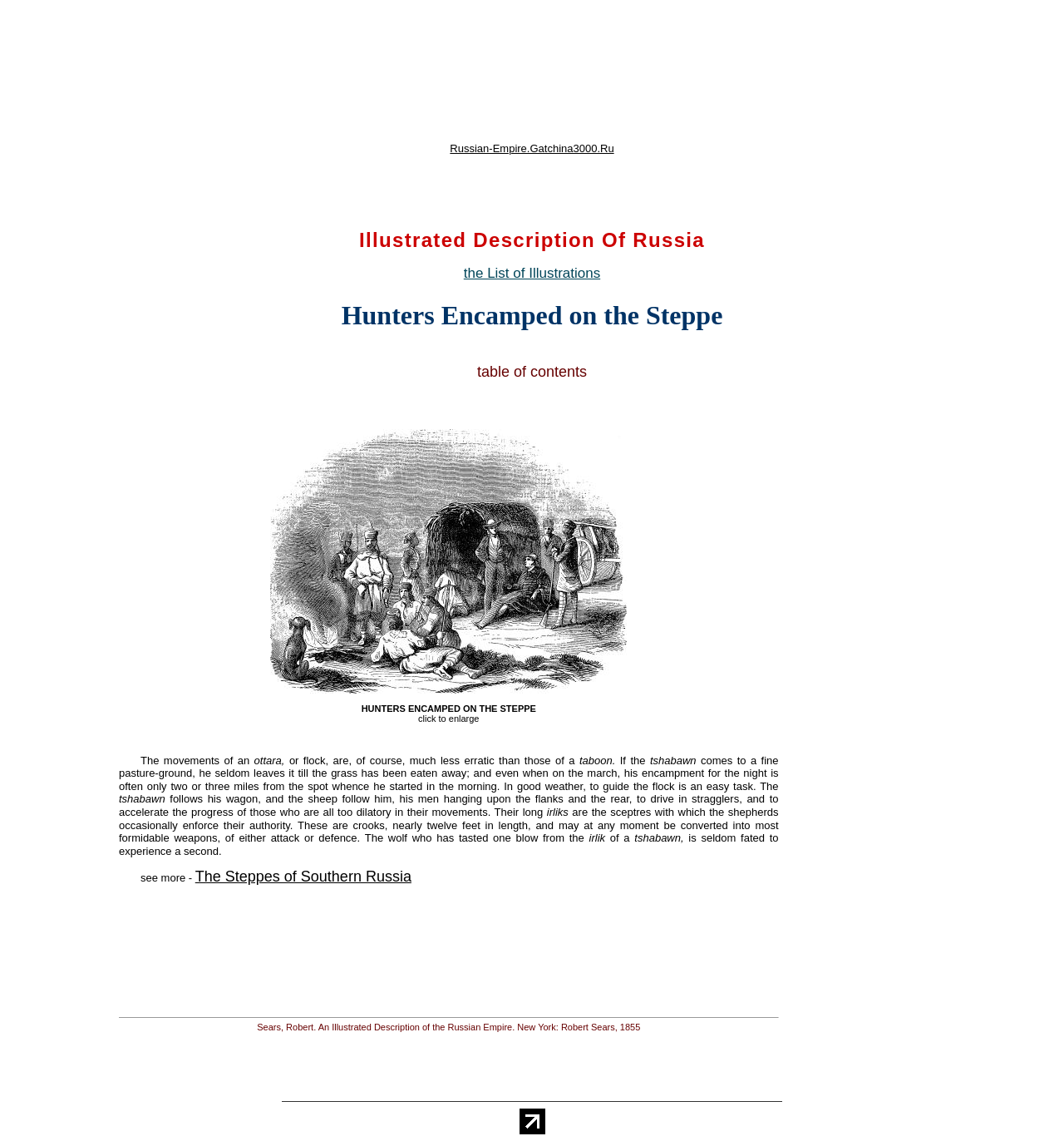Could you provide the bounding box coordinates for the portion of the screen to click to complete this instruction: "click the link to Hunters Encamped on the Steppe"?

[0.254, 0.599, 0.589, 0.61]